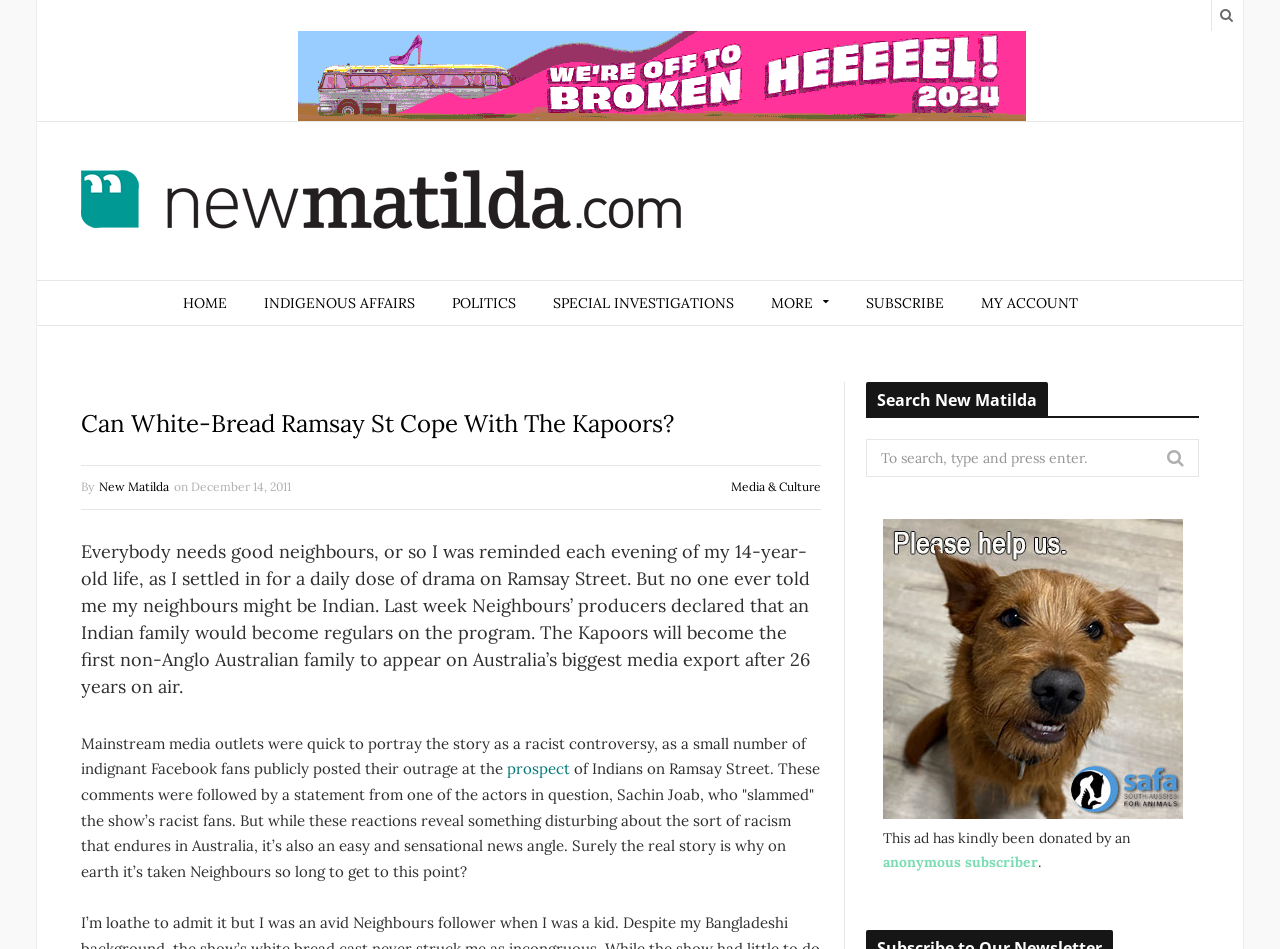Carefully examine the image and provide an in-depth answer to the question: What is the category of the article?

The article is categorized under 'Media & Culture' as indicated by the link 'Media & Culture' near the top of the page.